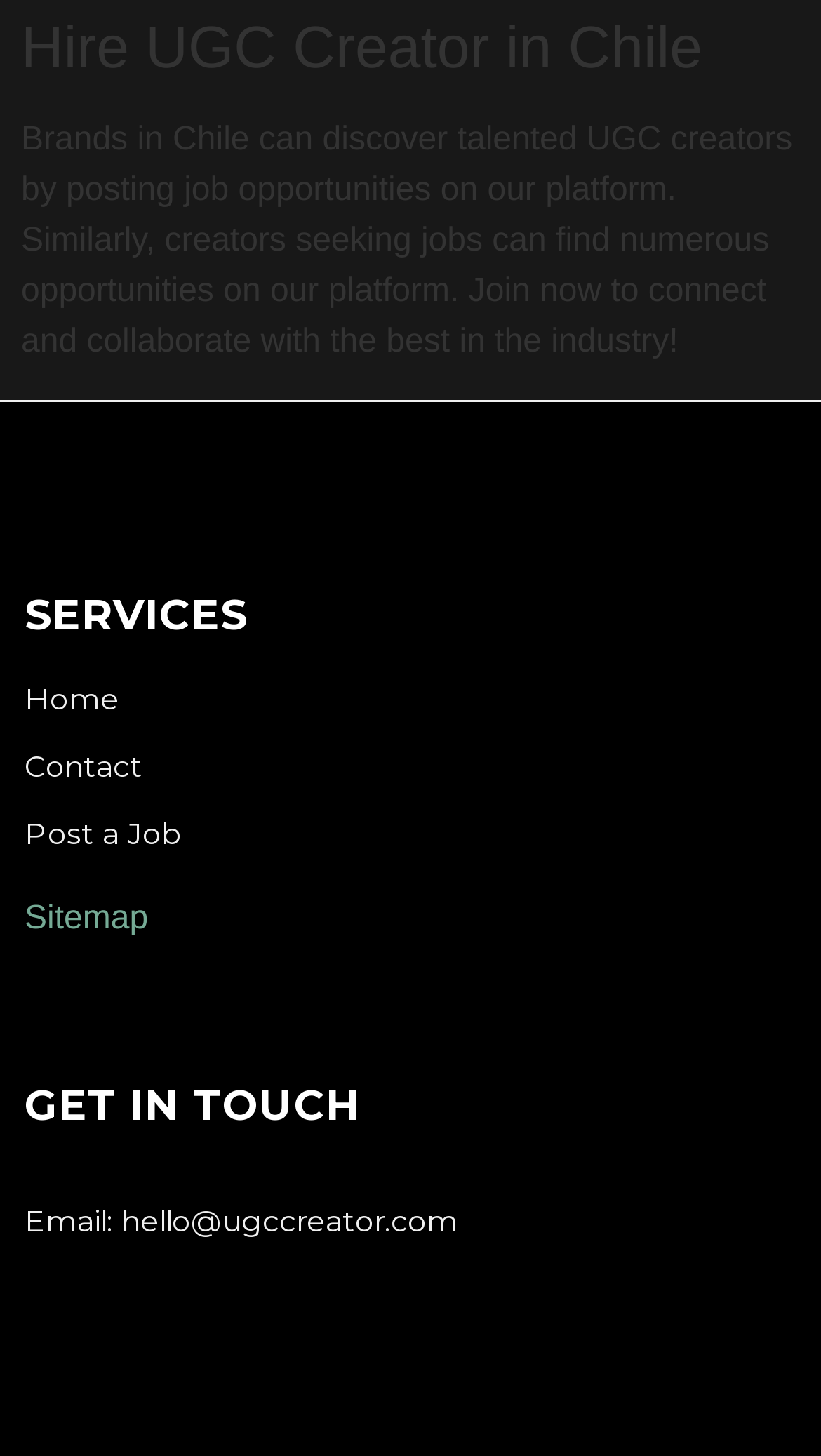Determine the bounding box coordinates for the HTML element mentioned in the following description: "Post a Job". The coordinates should be a list of four floats ranging from 0 to 1, represented as [left, top, right, bottom].

[0.03, 0.56, 0.97, 0.585]